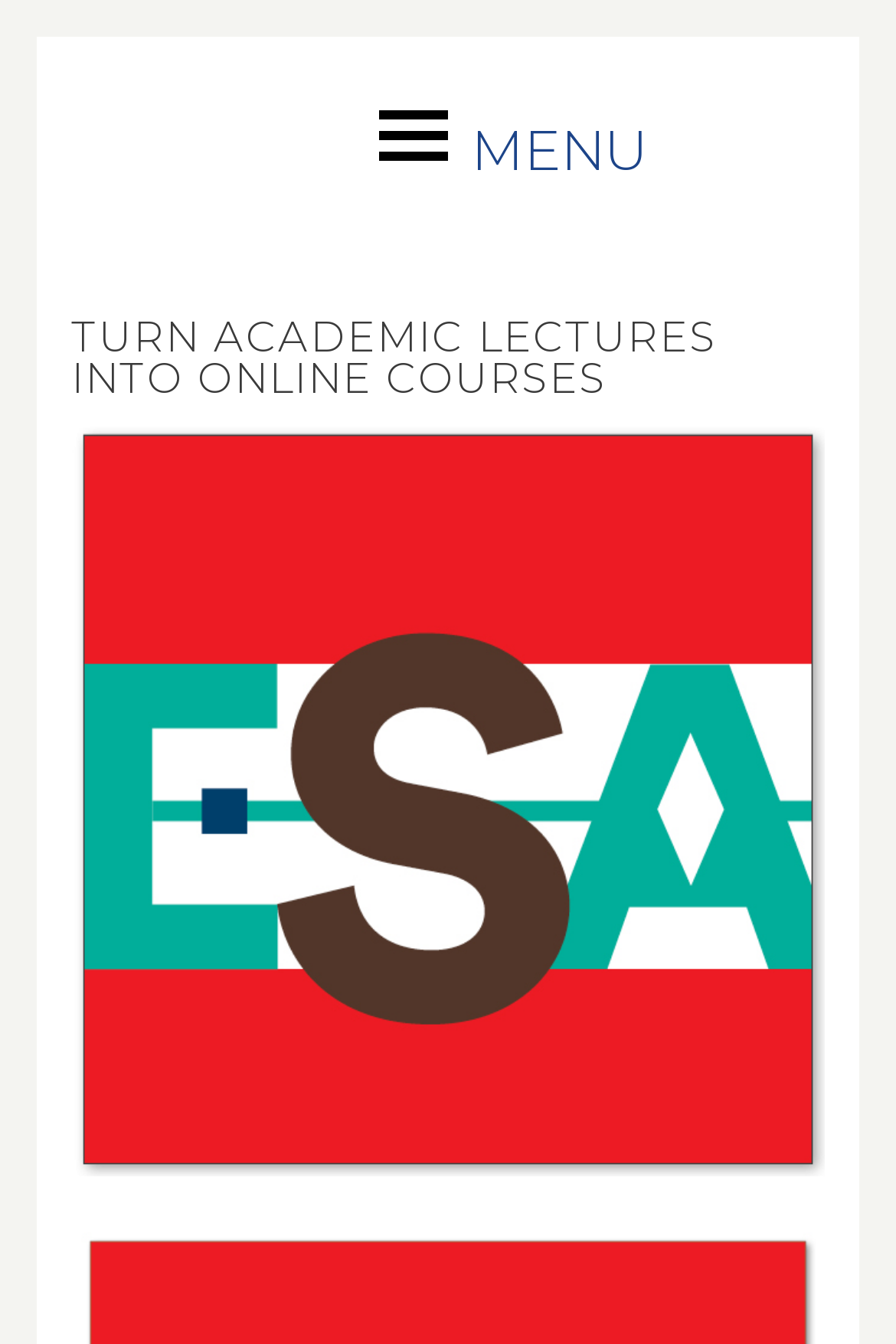Extract the bounding box coordinates for the described element: "MENU". The coordinates should be represented as four float numbers between 0 and 1: [left, top, right, bottom].

[0.423, 0.036, 0.577, 0.138]